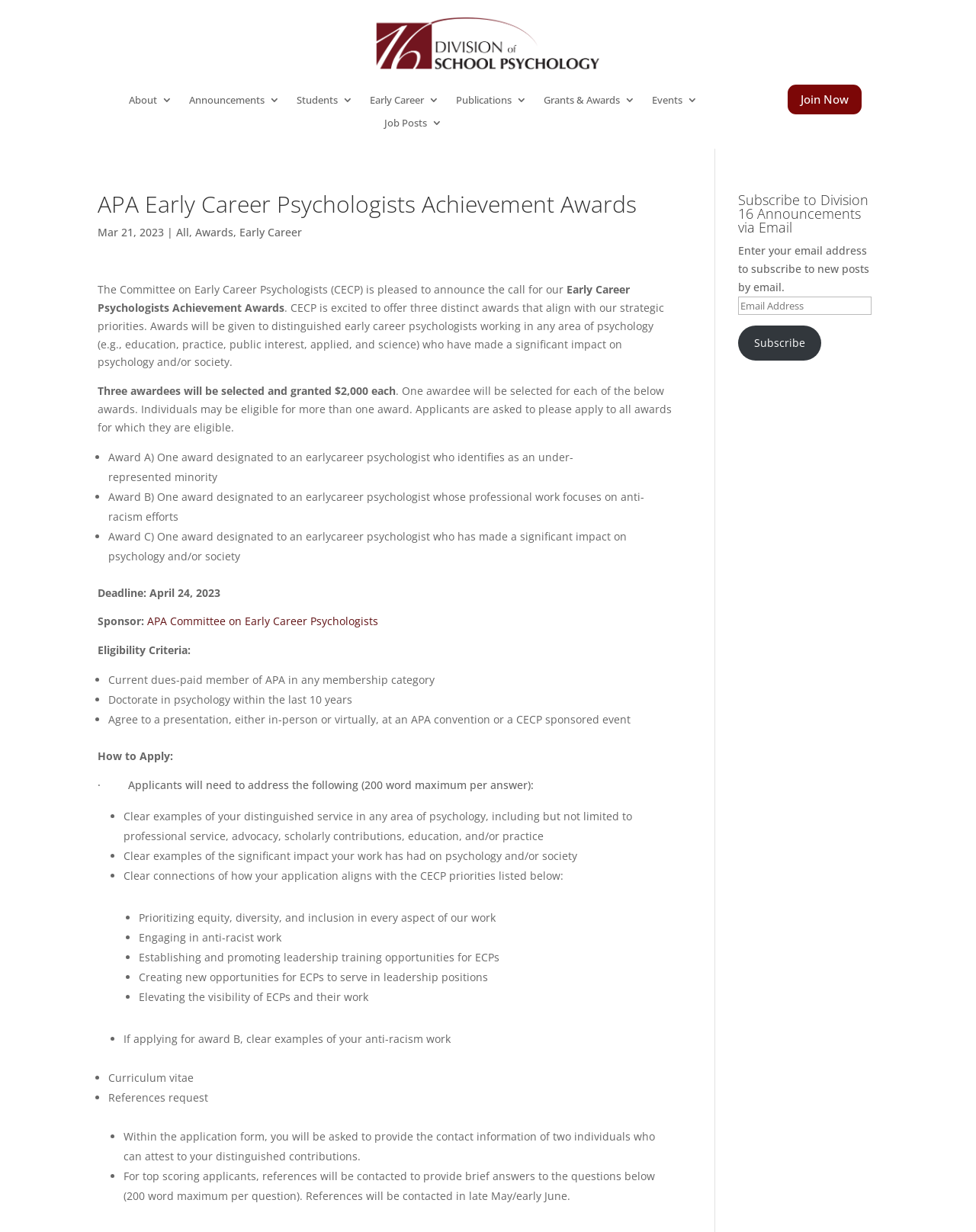Please specify the bounding box coordinates of the clickable section necessary to execute the following command: "Click the 'APA Committee on Early Career Psychologists' link".

[0.151, 0.498, 0.388, 0.51]